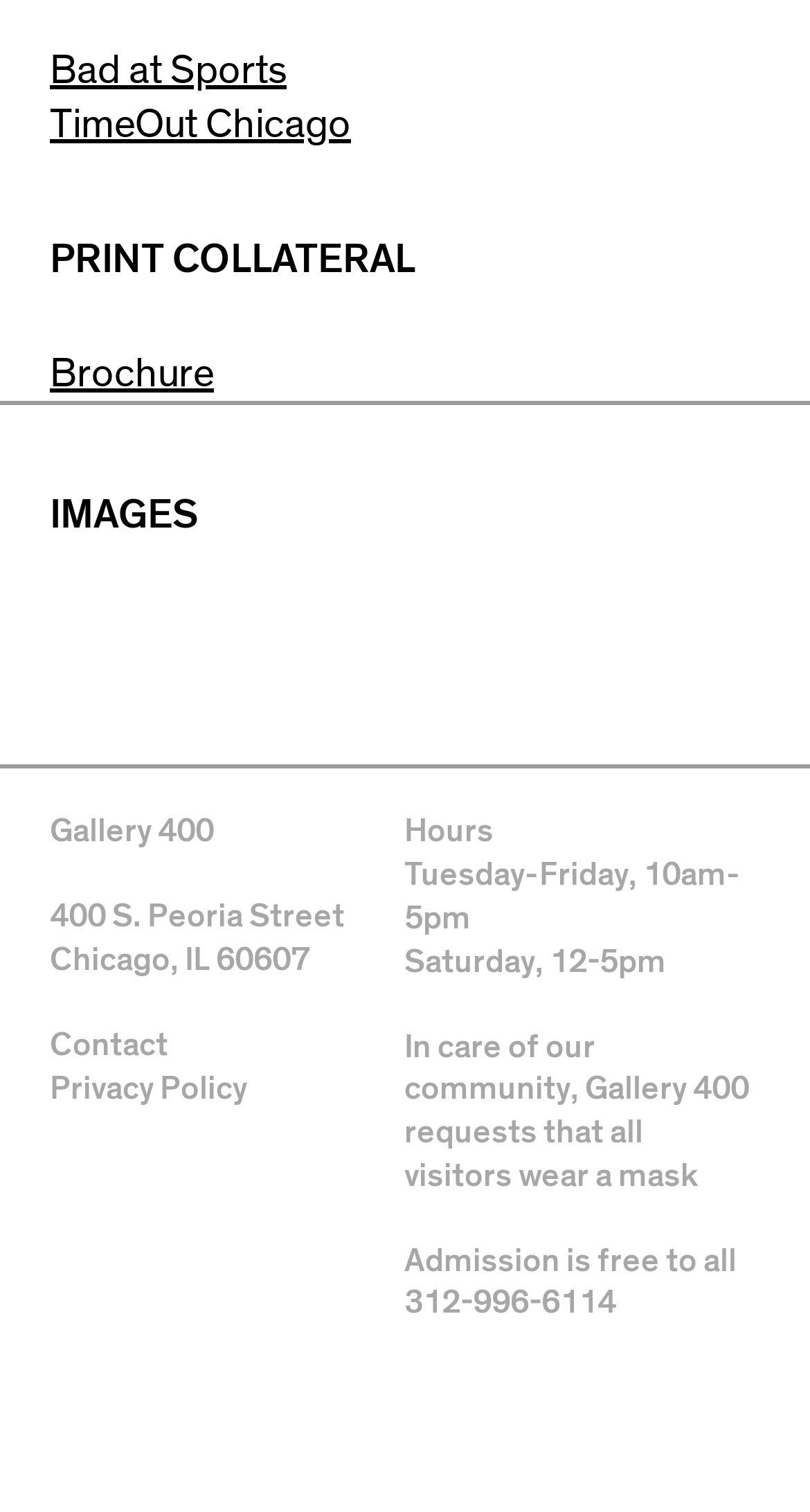Determine the bounding box coordinates for the clickable element to execute this instruction: "Check 'Hours' of Gallery 400". Provide the coordinates as four float numbers between 0 and 1, i.e., [left, top, right, bottom].

[0.499, 0.539, 0.609, 0.561]